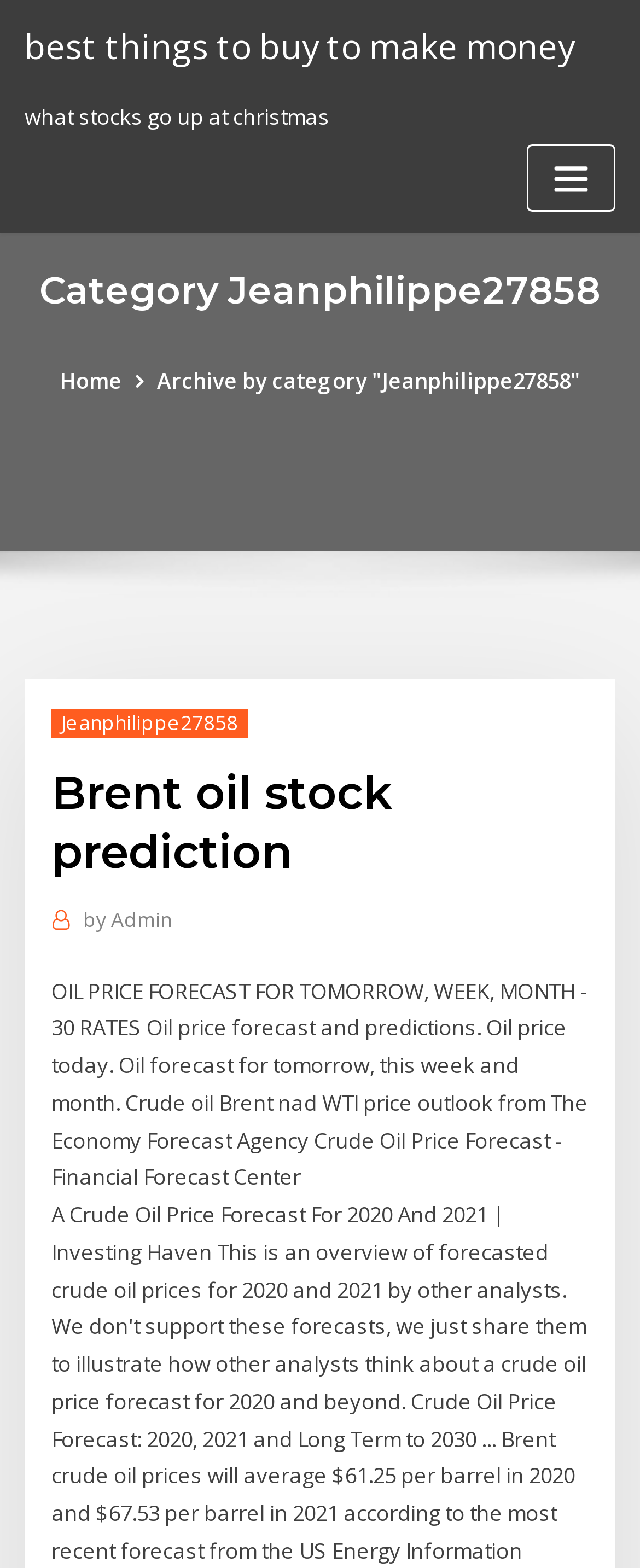Locate the bounding box of the UI element described in the following text: "by Admin".

[0.13, 0.575, 0.269, 0.597]